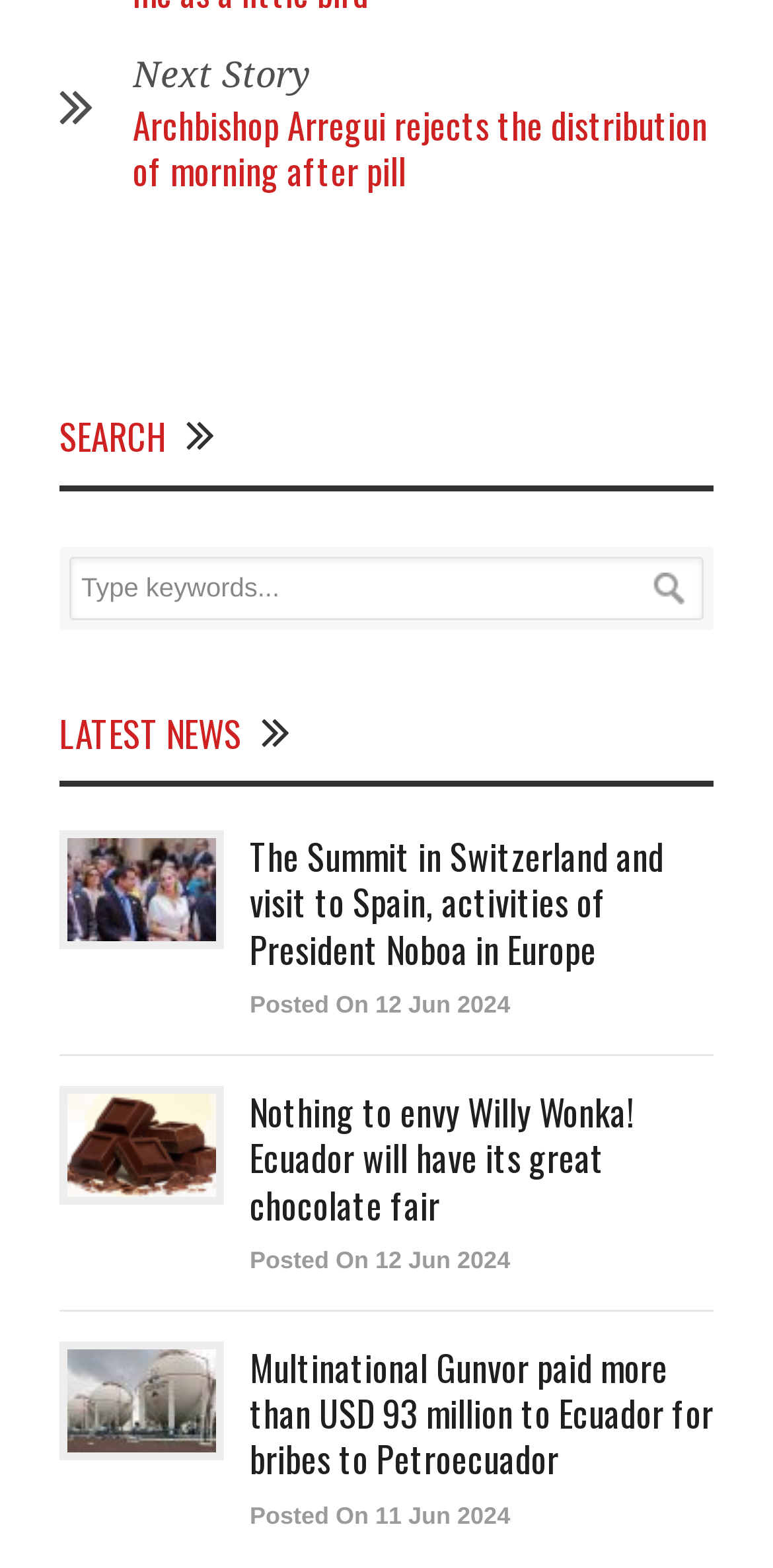Give a short answer to this question using one word or a phrase:
What is the purpose of the textbox?

To search for keywords